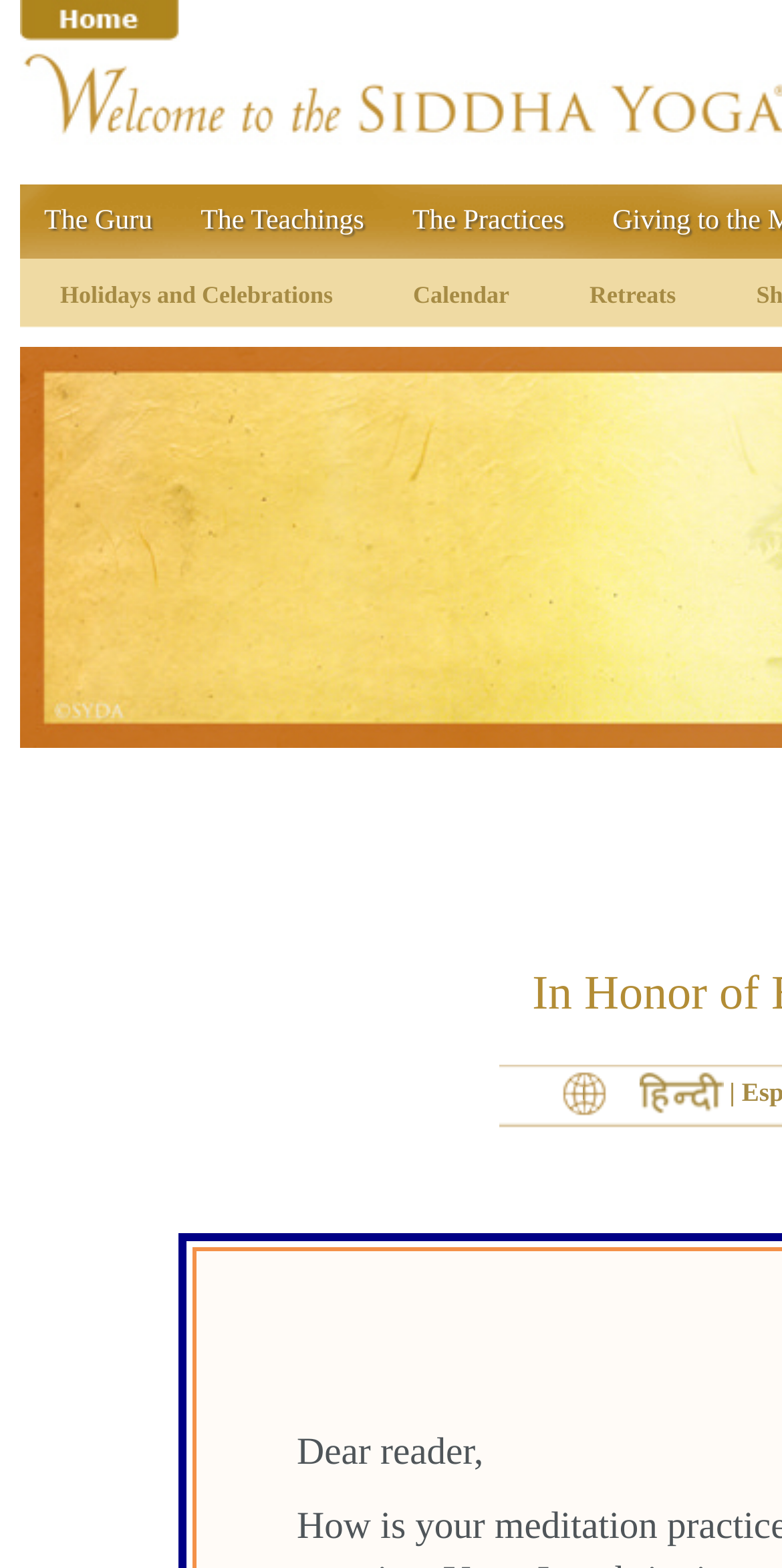Provide a brief response to the question below using one word or phrase:
What is the greeting at the bottom of the webpage?

Dear reader